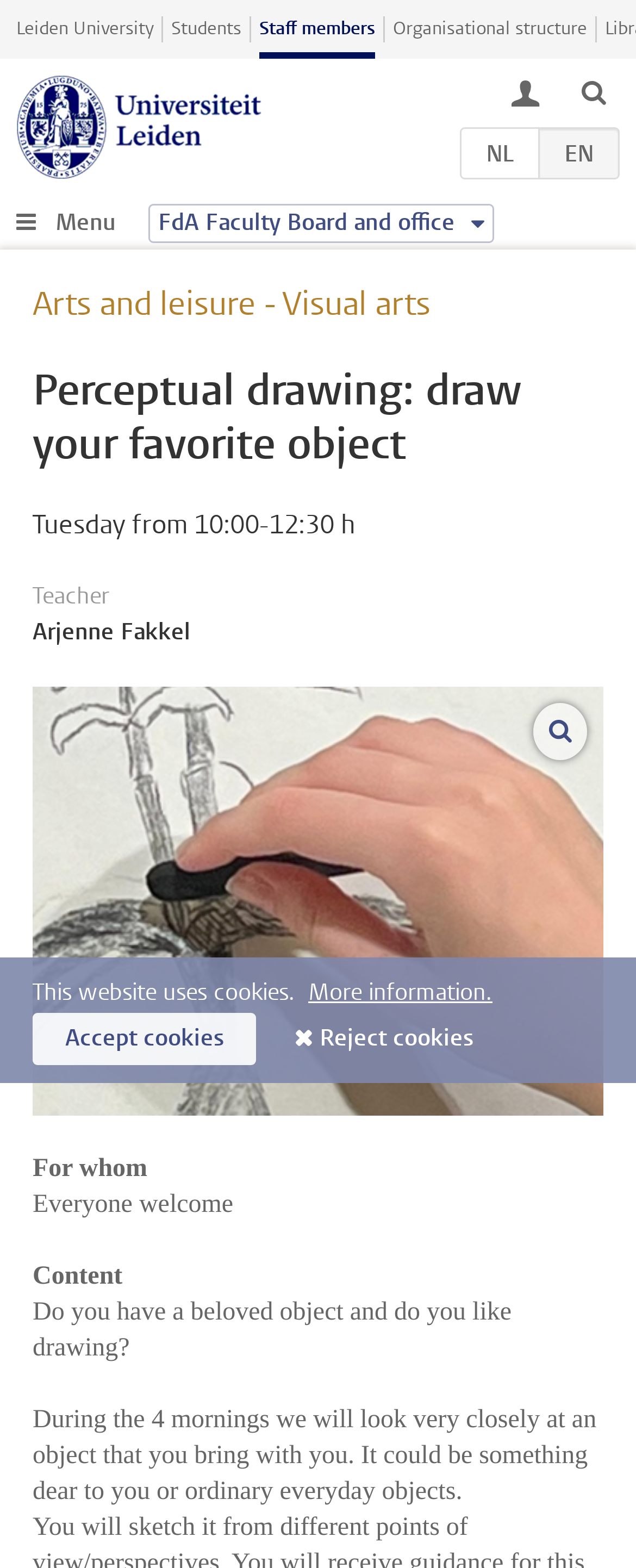Based on the element description: "FdA Faculty Board and office", identify the UI element and provide its bounding box coordinates. Use four float numbers between 0 and 1, [left, top, right, bottom].

[0.233, 0.13, 0.777, 0.155]